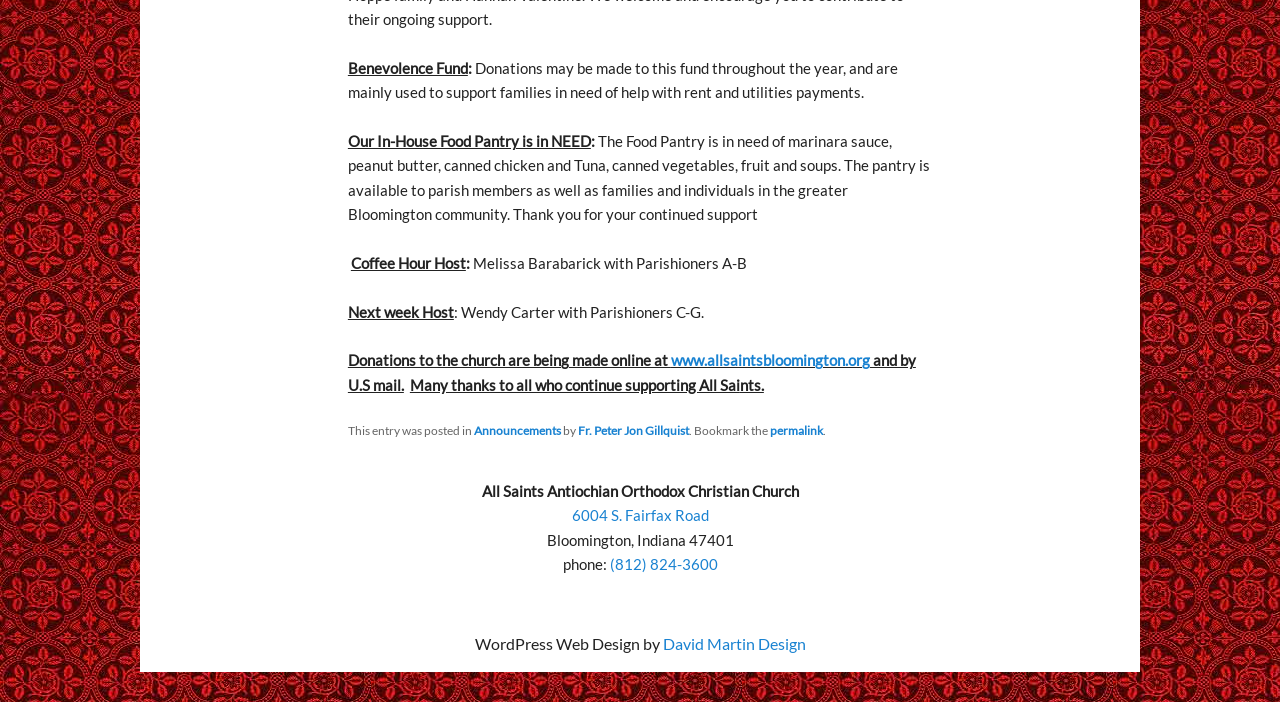Using the given element description, provide the bounding box coordinates (top-left x, top-left y, bottom-right x, bottom-right y) for the corresponding UI element in the screenshot: David Martin Design

[0.518, 0.903, 0.629, 0.93]